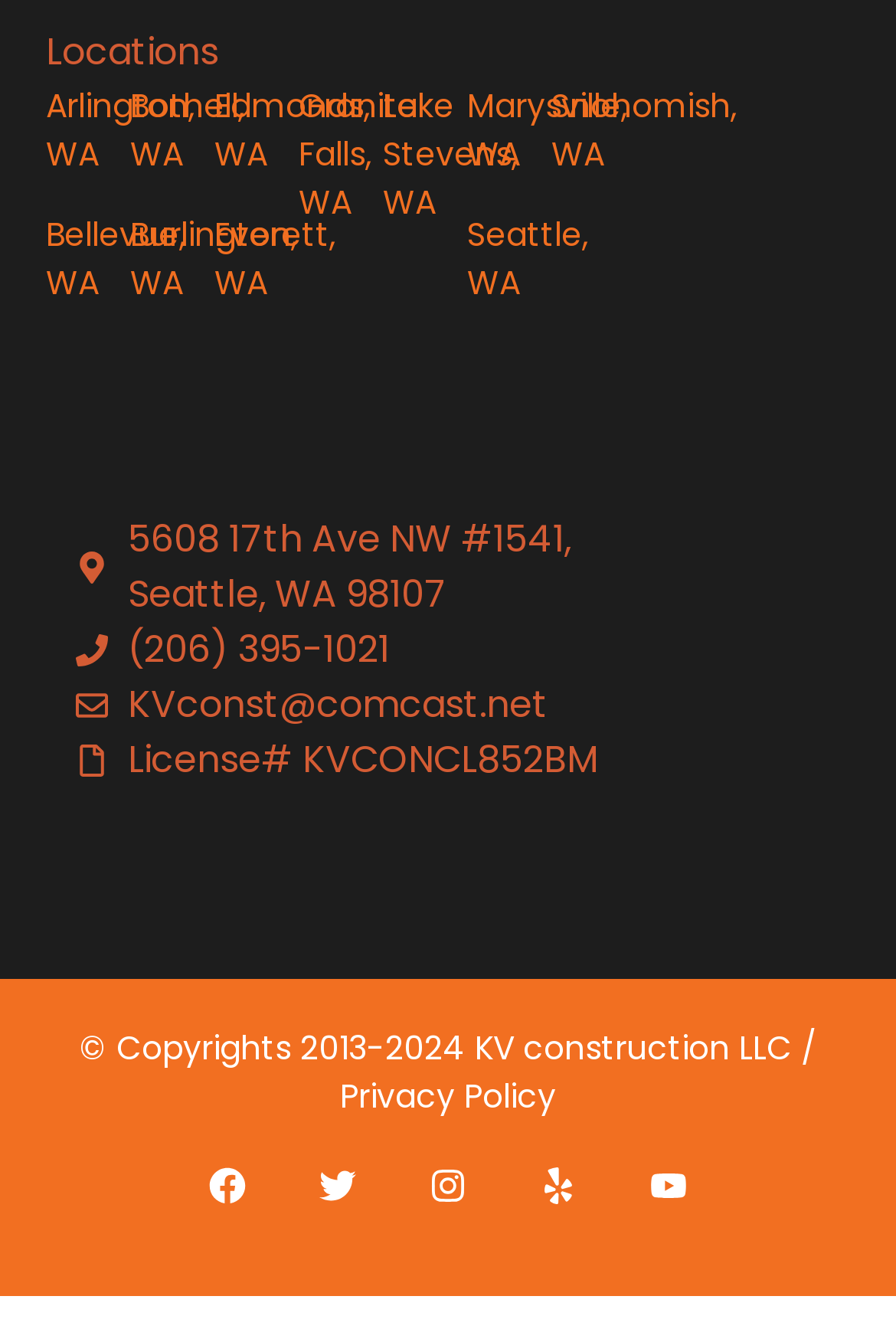Provide a short answer using a single word or phrase for the following question: 
How many social media links are there?

5